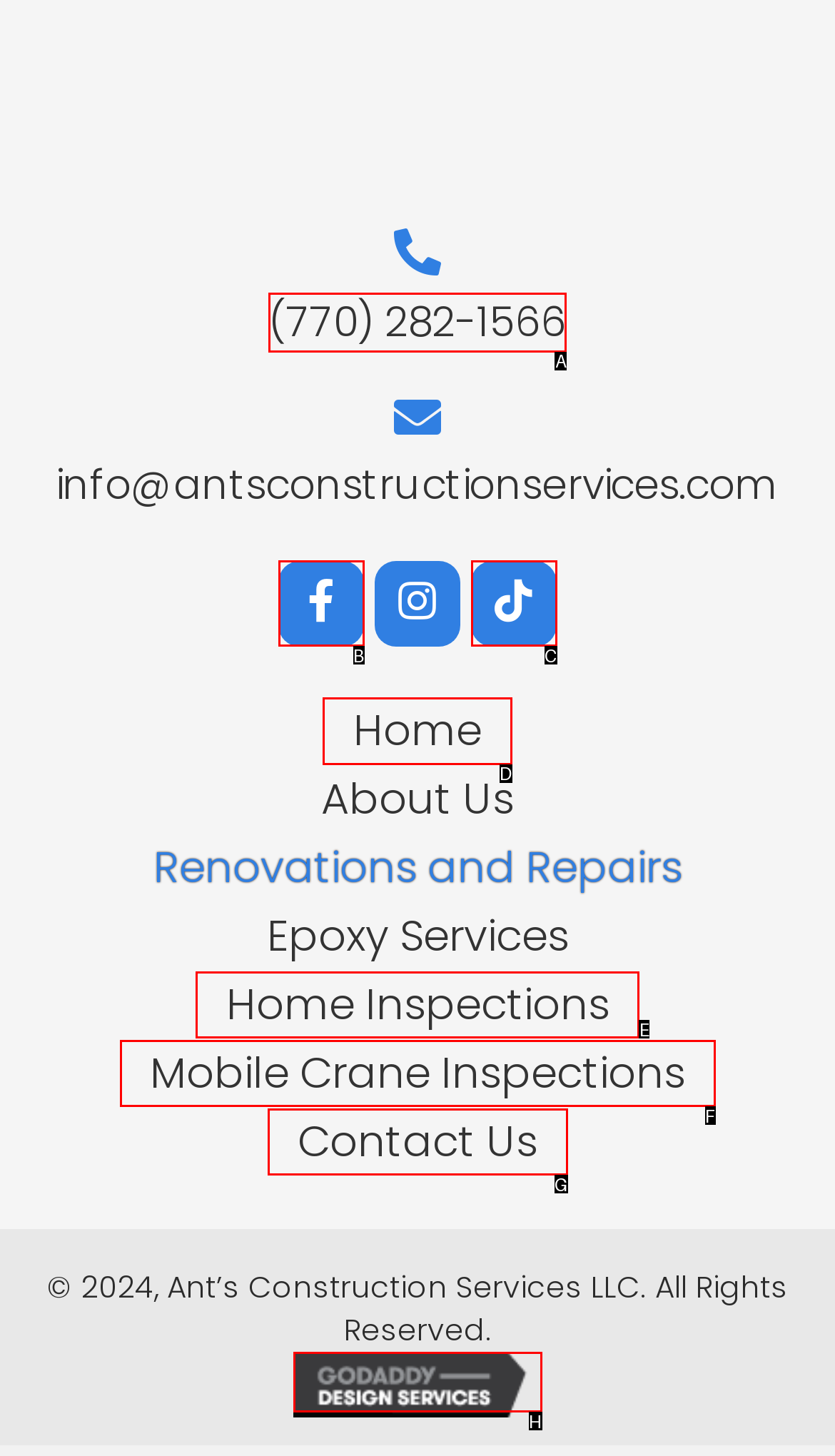Which HTML element should be clicked to complete the task: Go to Home page? Answer with the letter of the corresponding option.

D